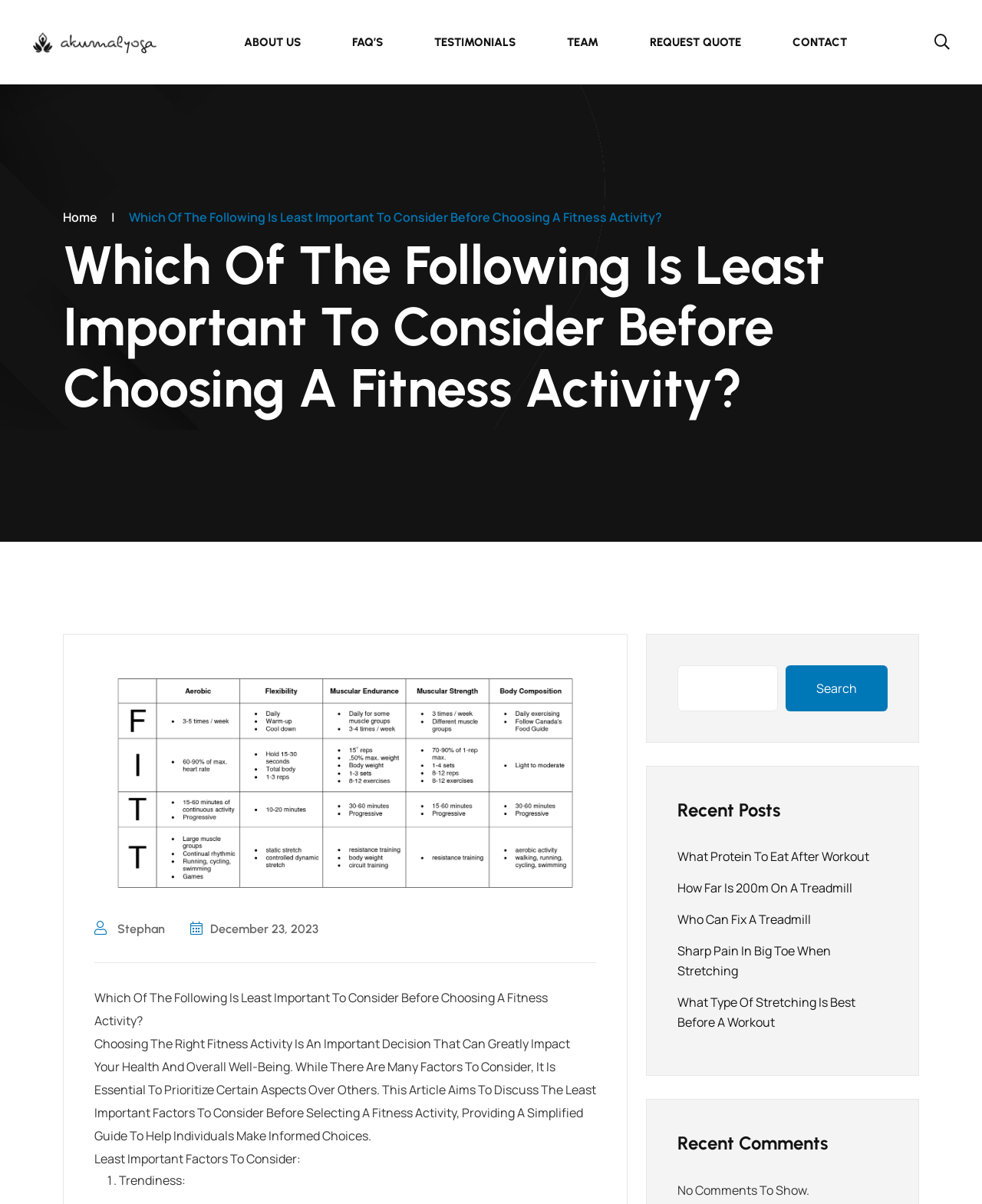Please determine the bounding box coordinates for the element that should be clicked to follow these instructions: "Check out 'Warren Bowie and Smith Review'".

None